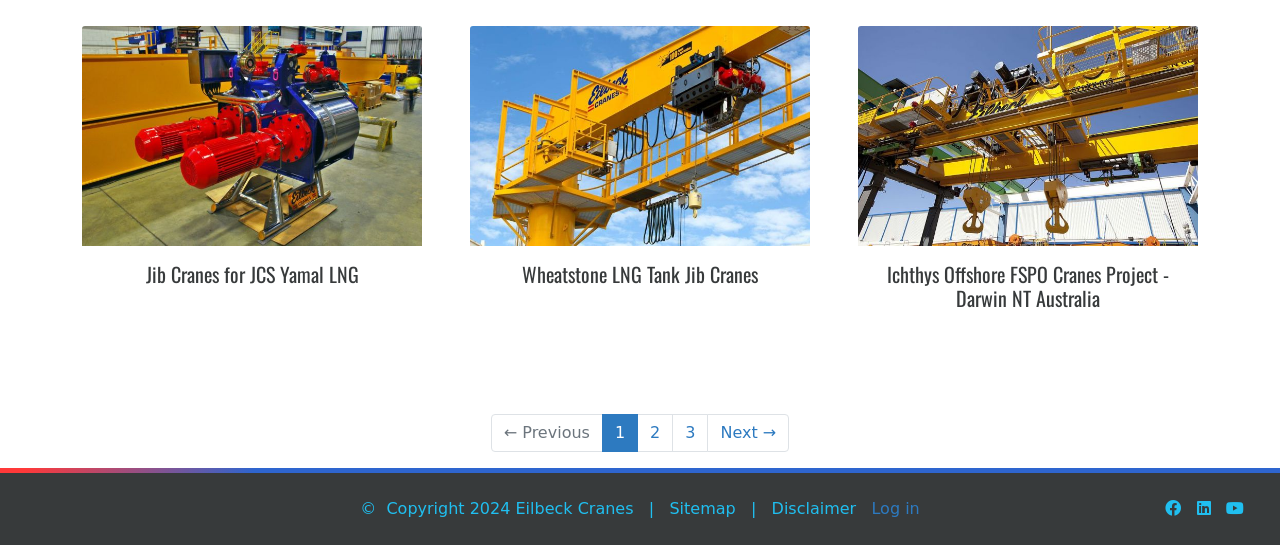Analyze the image and deliver a detailed answer to the question: What is the copyright year of the website?

I looked at the copyright information at the bottom of the page and saw that it says 'Copyright 2024 Eilbeck Cranes'.